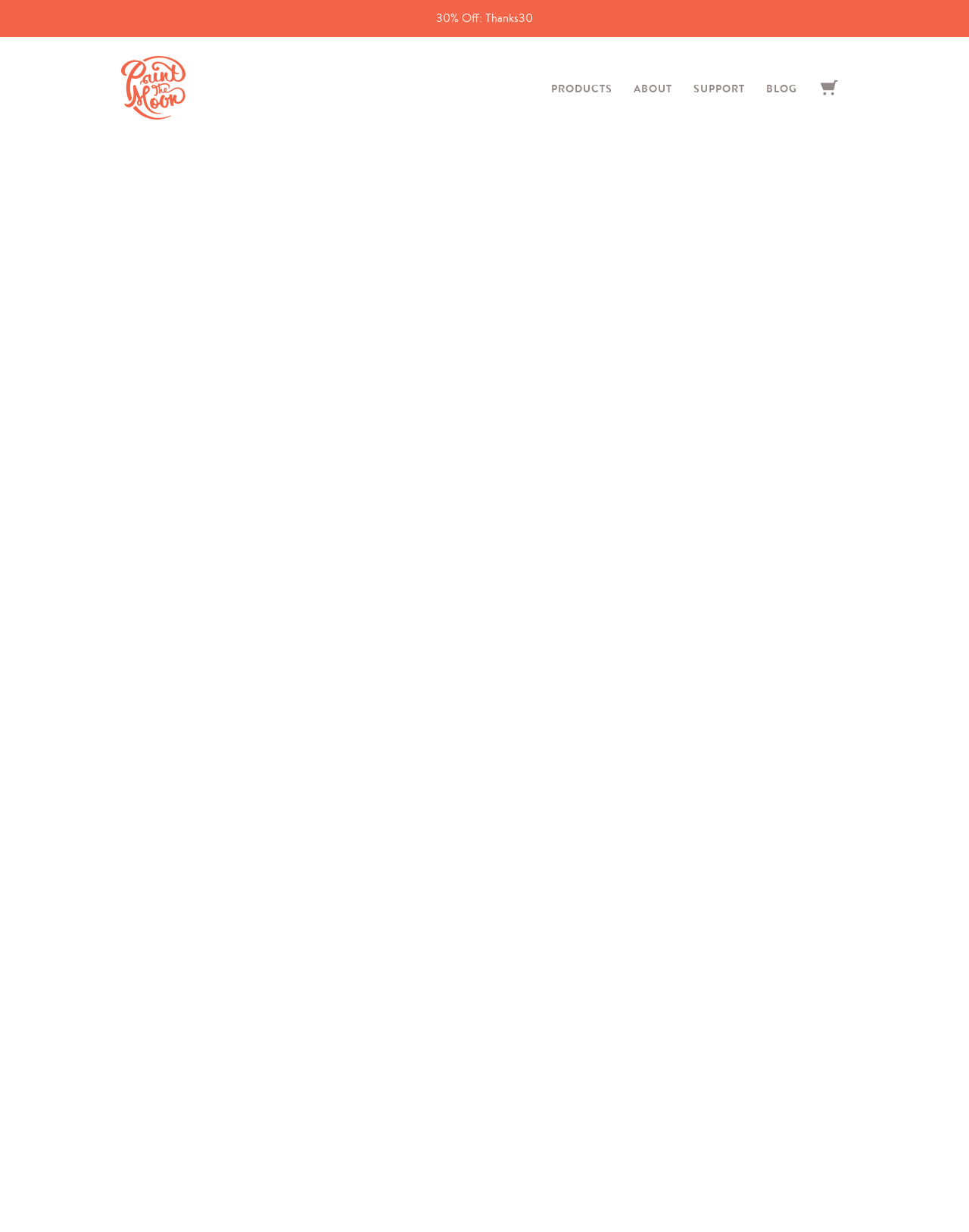Illustrate the webpage's structure and main components comprehensively.

This webpage is about Capturing Paradise, a blog focused on beach travel photos and Photoshop actions. At the top, there is a promotional banner offering 30% off with a code "Thanks30". Below it, the Paint The Moon logo is displayed, accompanied by a navigation menu with links to PRODUCTS, ABOUT, SUPPORT, BLOG, and a cart icon.

The main content area is divided into two sections. On the left, there is a search bar with a label "Search for:" and a button to initiate the search. Below it, there are links to various blog categories, including All Posts, Annie's Photos, Announcements, Editing Tips and Tricks, and Photo Techniques.

On the right, there is a featured blog post titled "BEACH PHOTOGRAPHY: CAPTURING PARADISE". The post includes a large image of beach and outdoor photography editing with Photoshop actions. The article tells a story of a family's adventure, starting with waking up the kids at 3 am to embark on a mysterious journey. The text is divided into three paragraphs, describing the family's excitement and uncertainty as they travel to a foreign country, eventually leading to a beautiful and special destination.